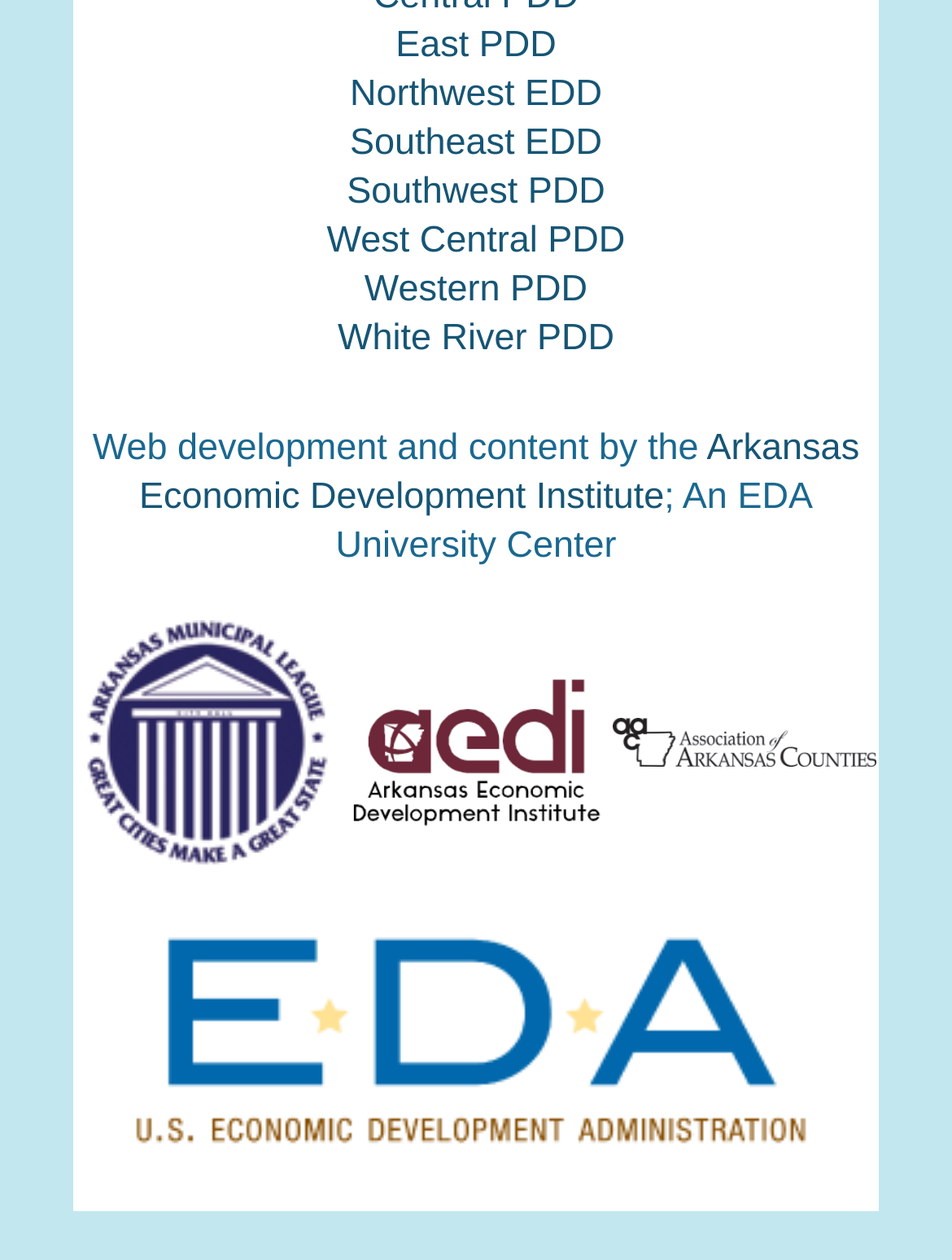Determine the bounding box coordinates of the element's region needed to click to follow the instruction: "access EDA". Provide these coordinates as four float numbers between 0 and 1, formatted as [left, top, right, bottom].

[0.095, 0.928, 0.905, 0.955]